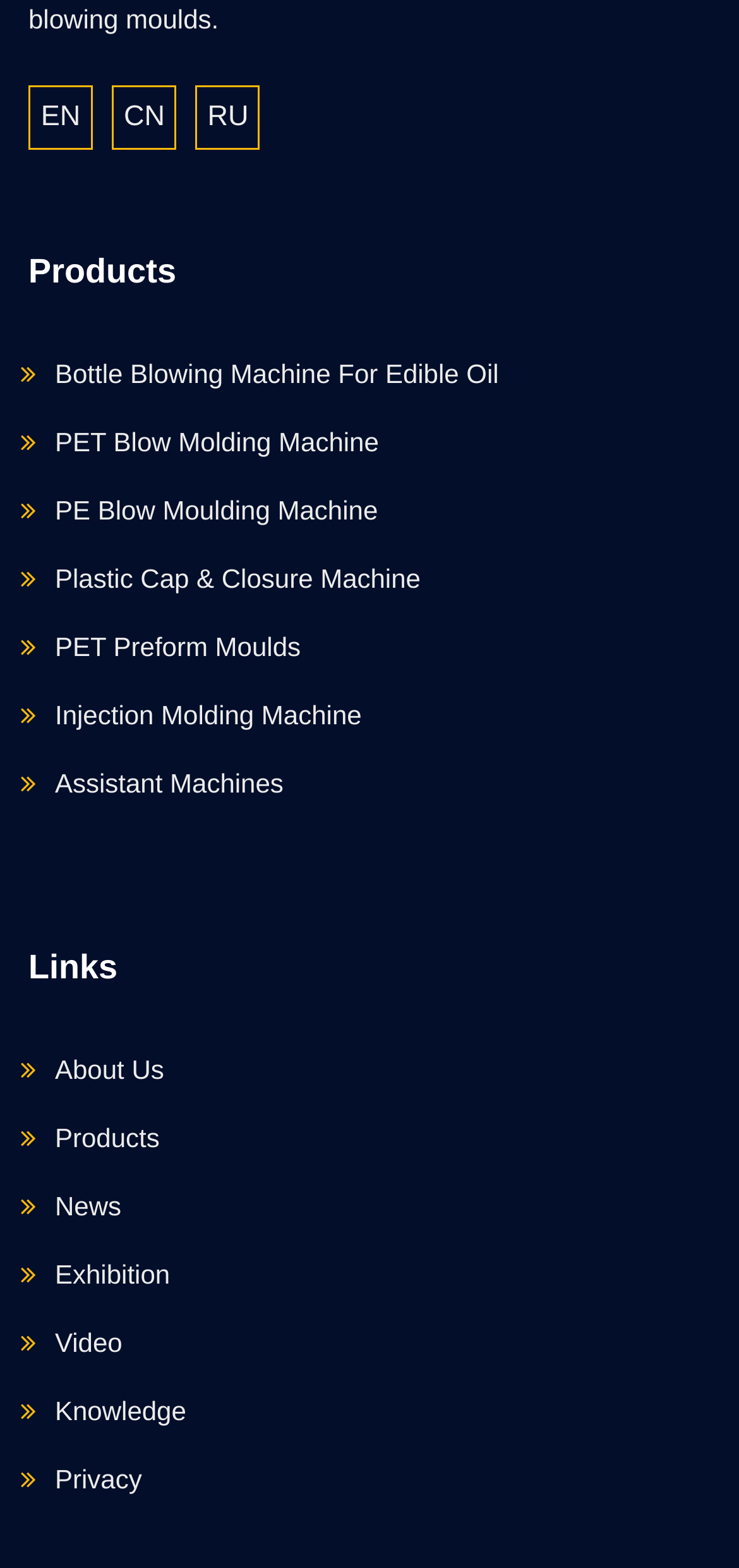Based on the visual content of the image, answer the question thoroughly: What languages are supported on this website?

The website provides links to switch between different languages, specifically English, Chinese, and Russian, which are indicated by the 'EN', 'CN', and 'RU' links at the top of the page.